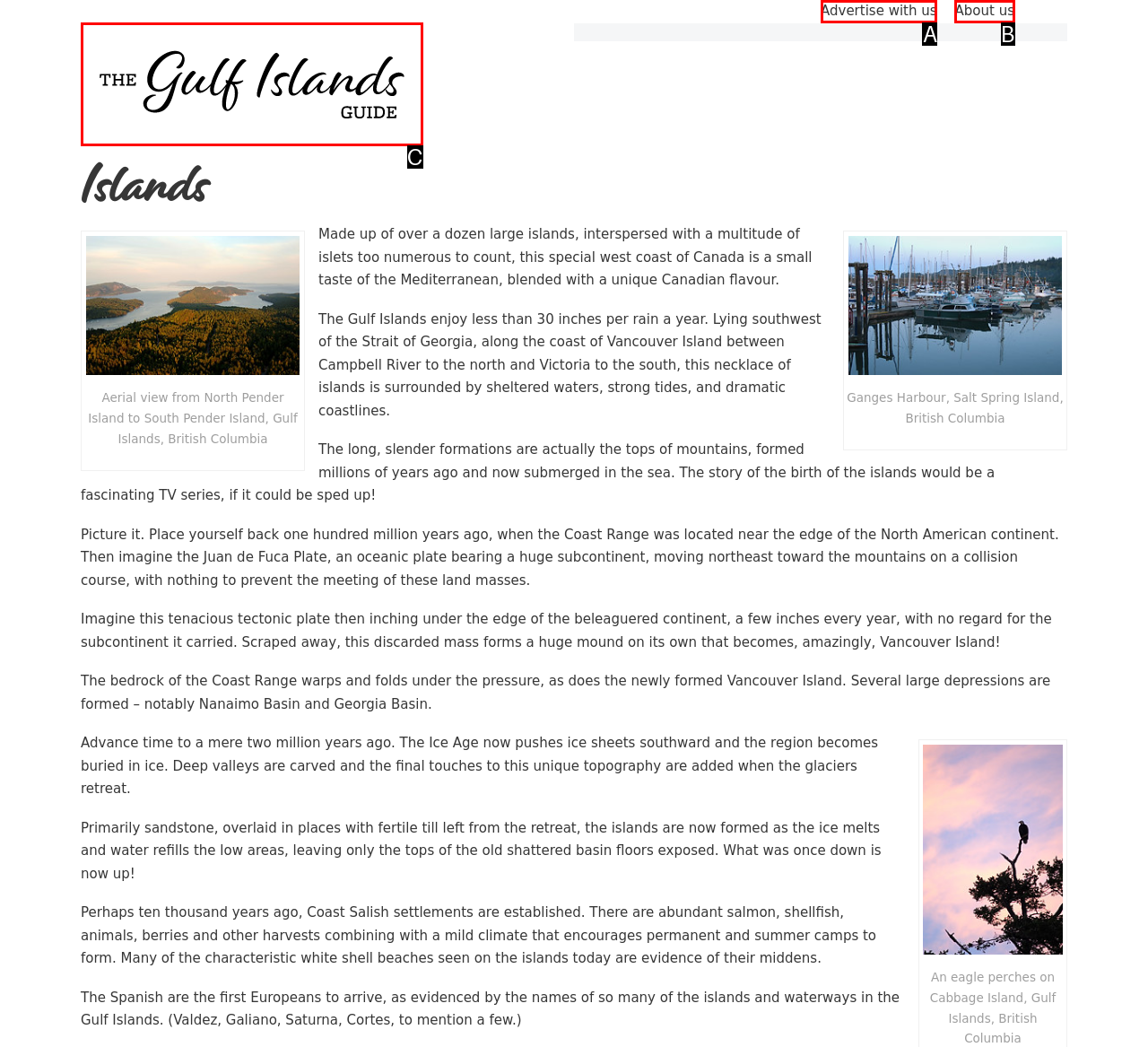Find the option that fits the given description: alt="GIG Staging"
Answer with the letter representing the correct choice directly.

C